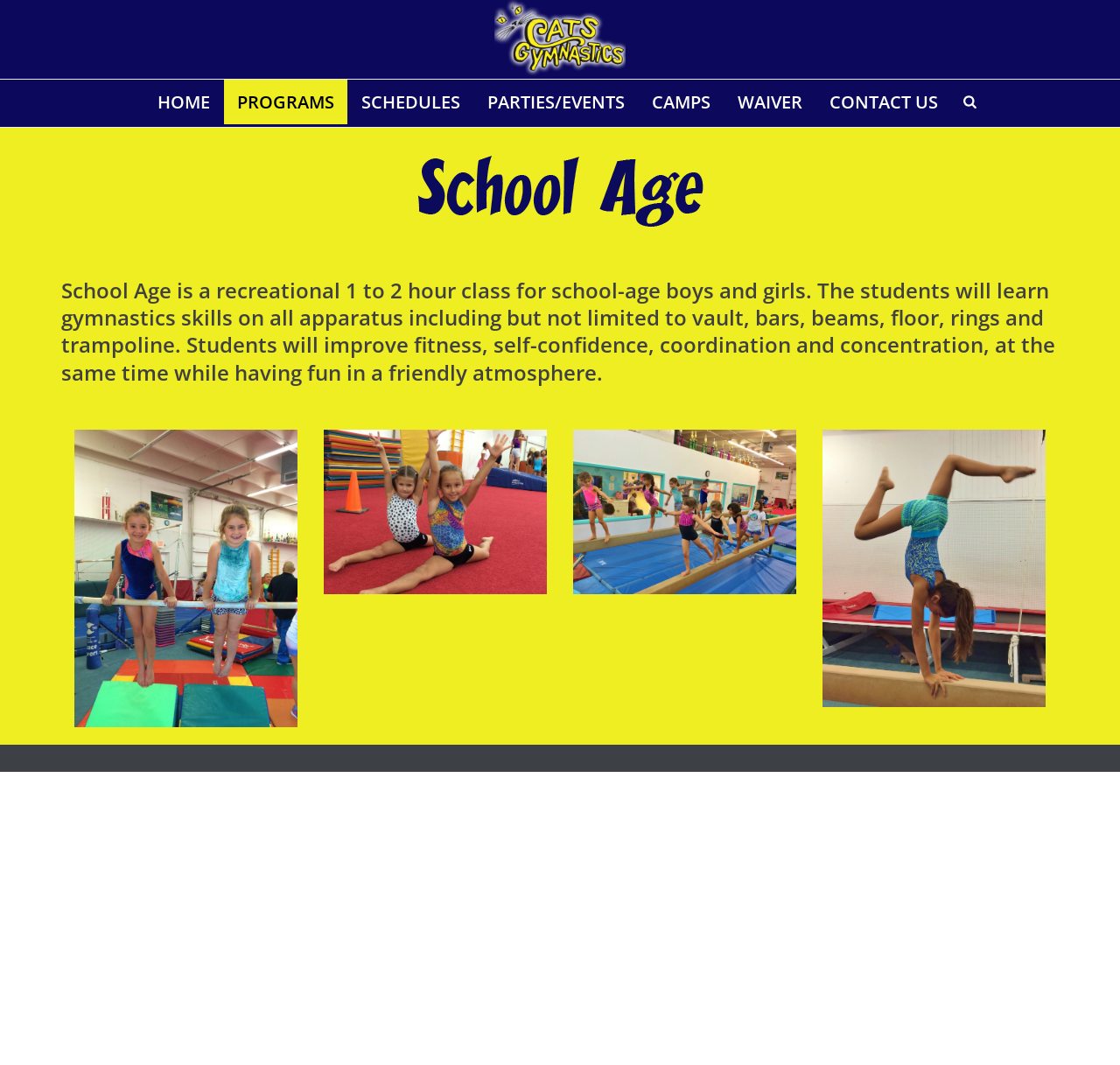How many apparatus are mentioned in the program?
Please provide a single word or phrase as your answer based on the screenshot.

7